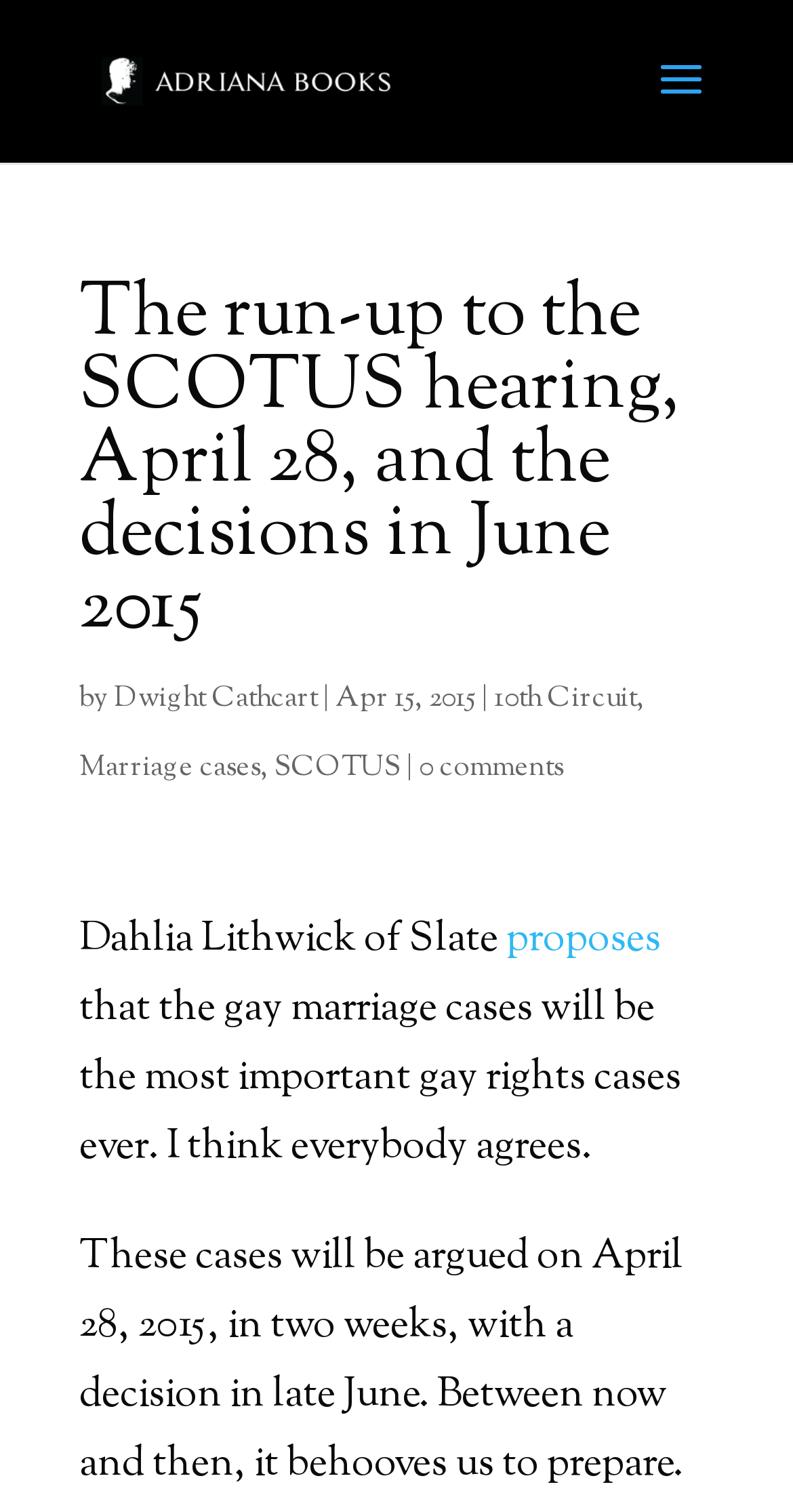Please predict the bounding box coordinates (top-left x, top-left y, bottom-right x, bottom-right y) for the UI element in the screenshot that fits the description: proposes

[0.638, 0.603, 0.833, 0.642]